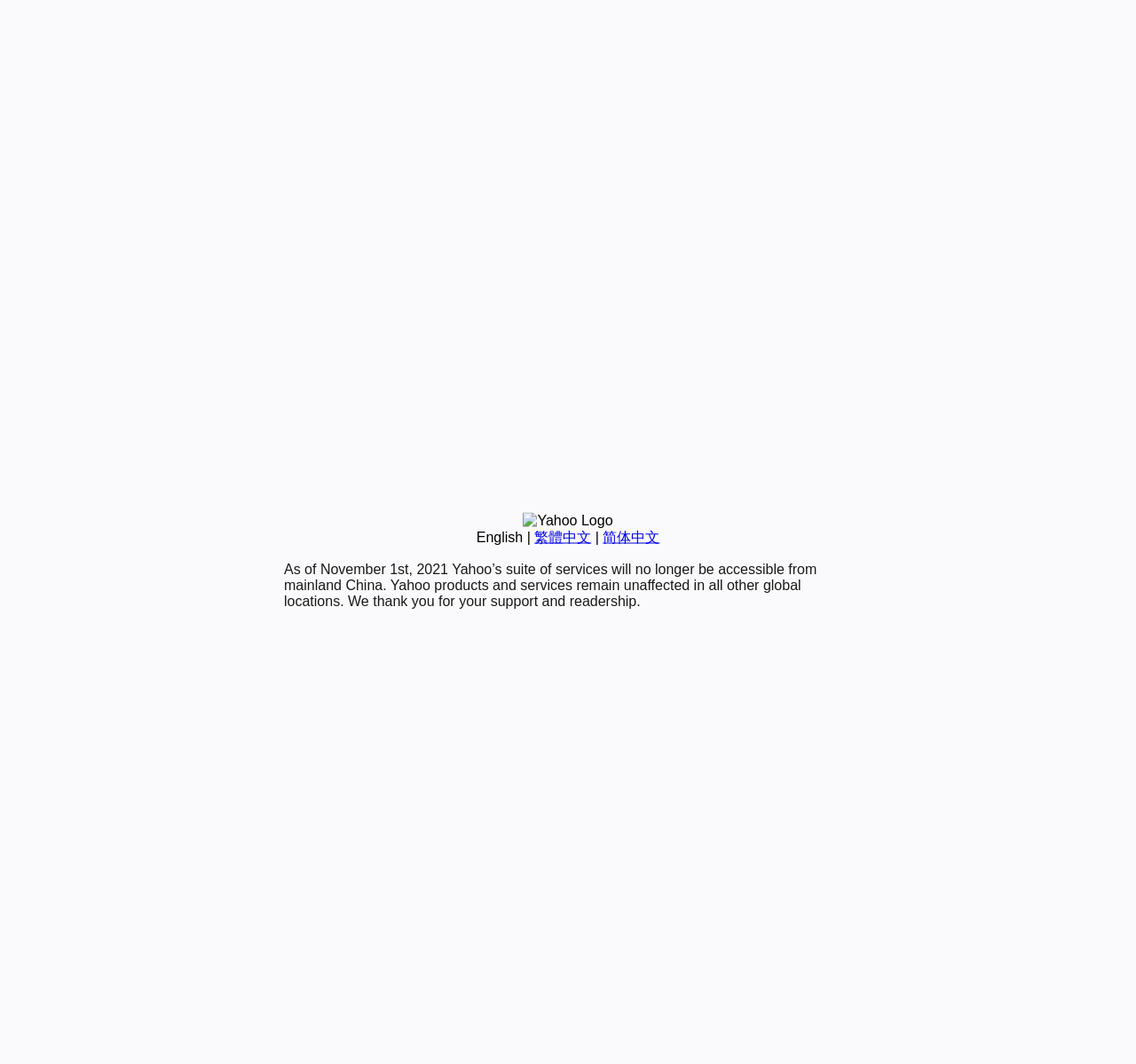Given the element description "繁體中文", identify the bounding box of the corresponding UI element.

[0.47, 0.497, 0.52, 0.512]